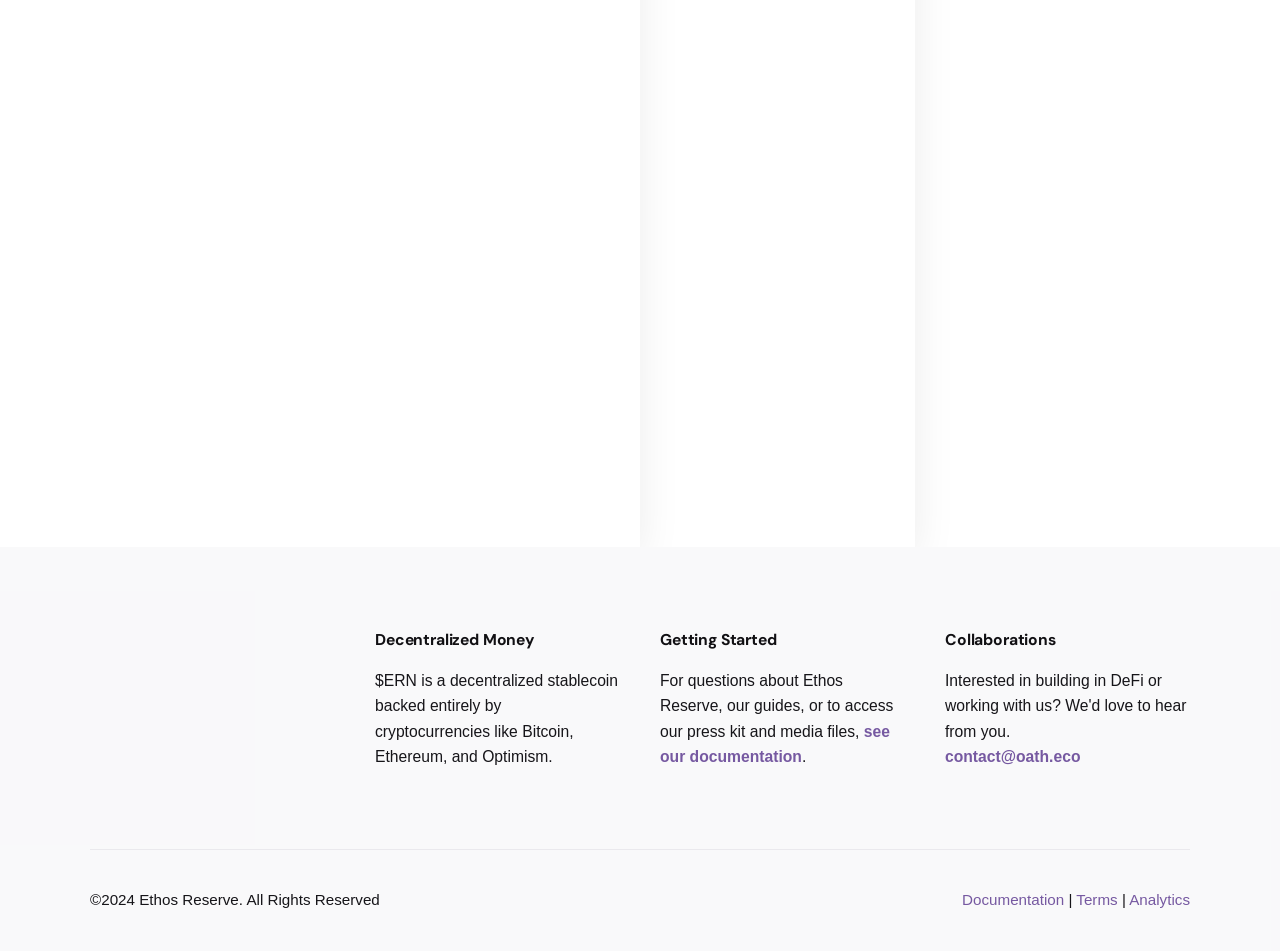Answer the following query with a single word or phrase:
What is the email address for collaborations?

contact@oath.eco